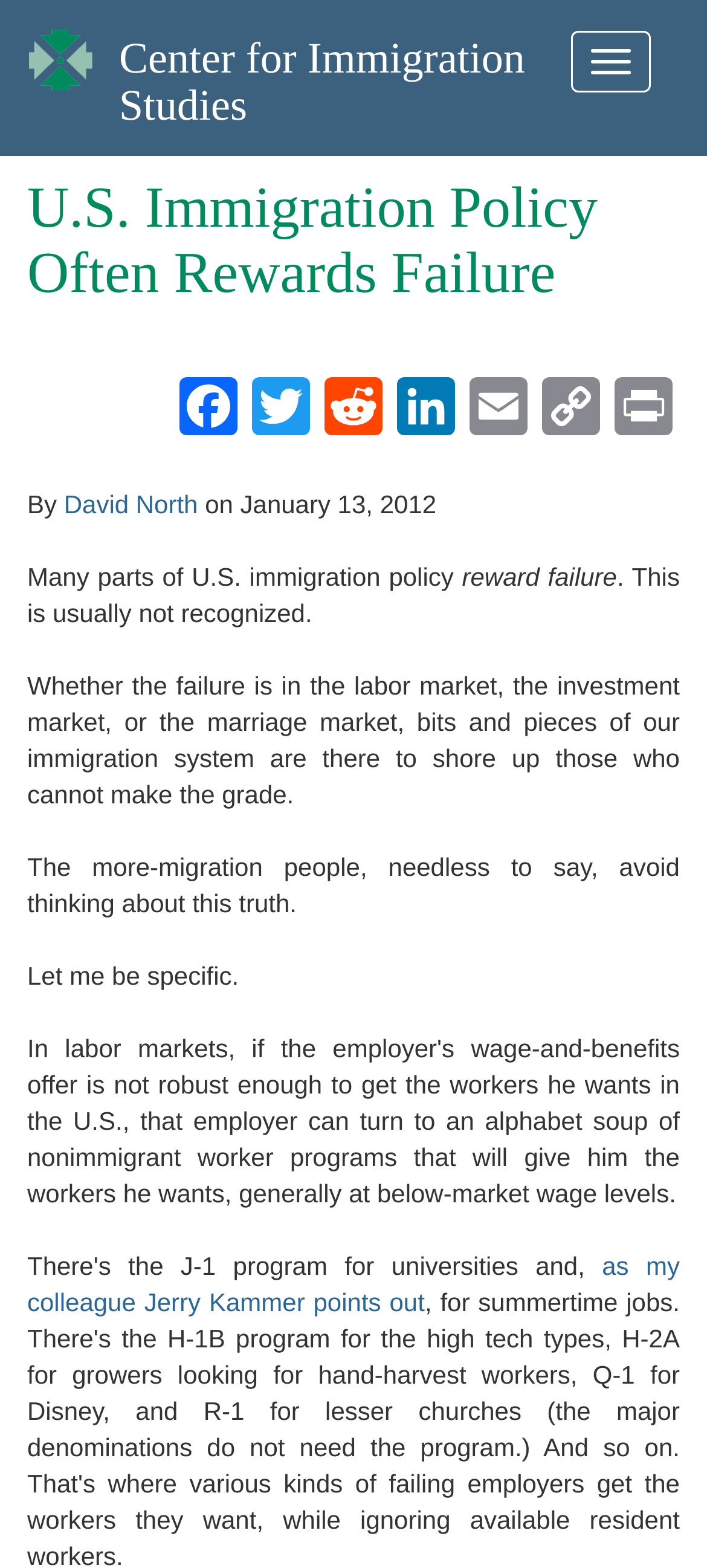Identify the bounding box coordinates for the UI element that matches this description: "David North".

[0.09, 0.312, 0.28, 0.331]